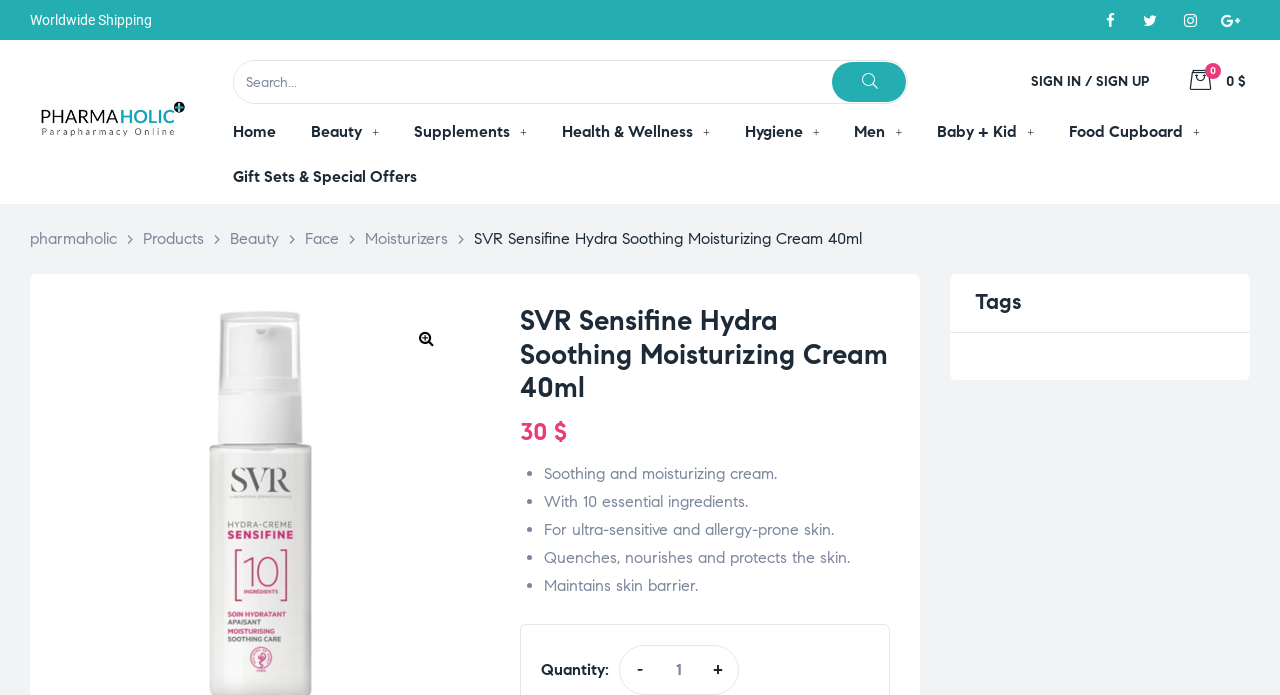Articulate a complete and detailed caption of the webpage elements.

This webpage is about SVR Sensifine Hydra Cream, a soothing moisturizing care product for ultra-sensitive and allergy-prone skin. At the top left corner, there is a "Worldwide Shipping" notification. Below it, there are social media links to Facebook, Twitter, Instagram, and Google-plus. 

On the top right corner, there is a search bar with a search button. Next to it, there is a "SIGN IN / SIGN UP" link and a shopping cart icon with a price of $0. 

The main navigation menu is located below the search bar, with links to "Home", "Beauty+", "Supplements+", "Health & Wellness+", "Hygiene+", "Men+", "Baby + Kid+", "Food Cupboard+", and "Gift Sets & Special Offers". 

Below the navigation menu, there is a section dedicated to the product, SVR Sensifine Hydra Soothing Moisturizing Cream 40ml. It has a product image and a brief description, including its price of $30. The product description is divided into several bullet points, highlighting its soothing and moisturizing properties, the presence of 10 essential ingredients, and its suitability for ultra-sensitive and allergy-prone skin. 

There is also a "Quantity" section where users can adjust the quantity of the product they want to purchase, with a minimum value of 1. At the bottom of the page, there is a "Tags" section, but it does not contain any specific tags.